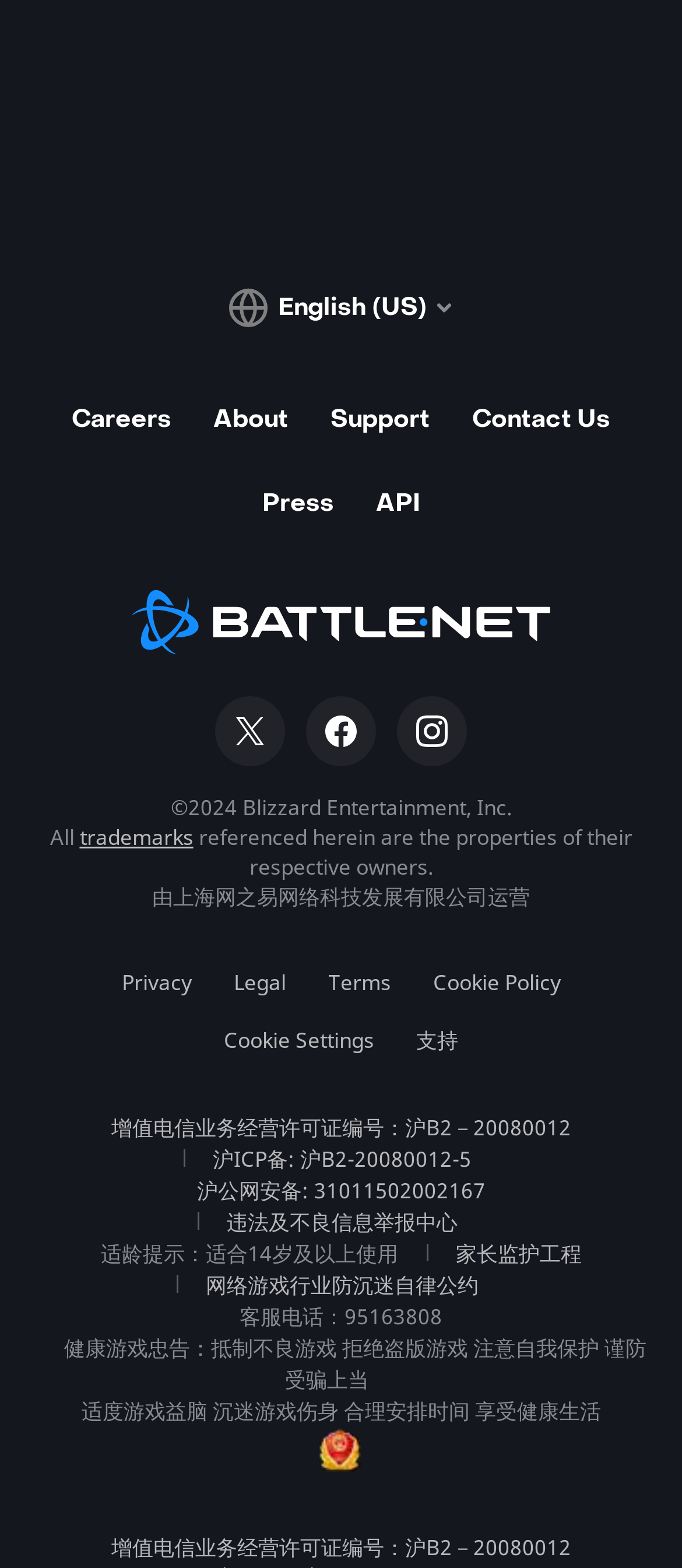Locate the UI element described as follows: "Cookie Settings". Return the bounding box coordinates as four float numbers between 0 and 1 in the order [left, top, right, bottom].

[0.297, 0.645, 0.579, 0.682]